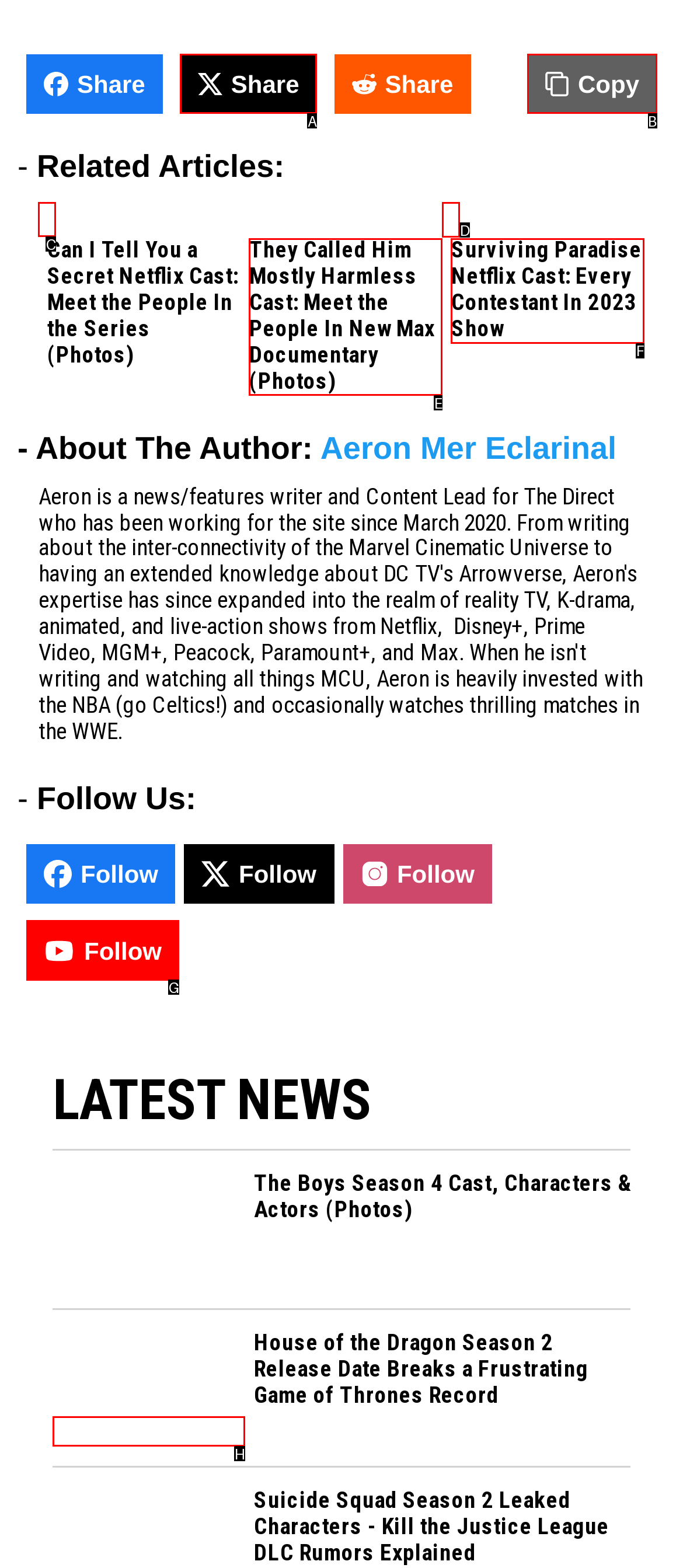Tell me the letter of the UI element to click in order to accomplish the following task: Read about Can I Tell You a Secret Netflix Cast
Answer with the letter of the chosen option from the given choices directly.

C